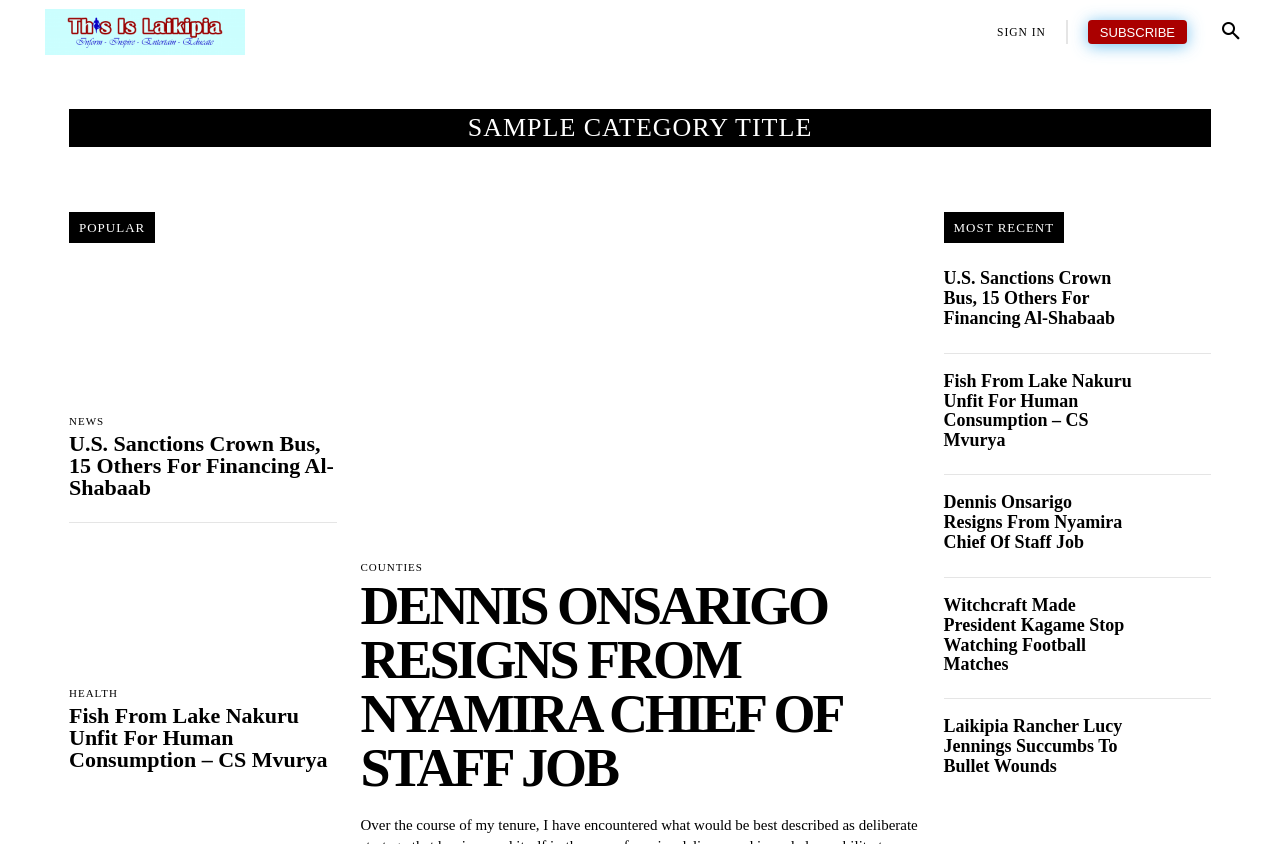Locate the bounding box coordinates of the area you need to click to fulfill this instruction: 'Sign in to the website'. The coordinates must be in the form of four float numbers ranging from 0 to 1: [left, top, right, bottom].

[0.779, 0.03, 0.817, 0.047]